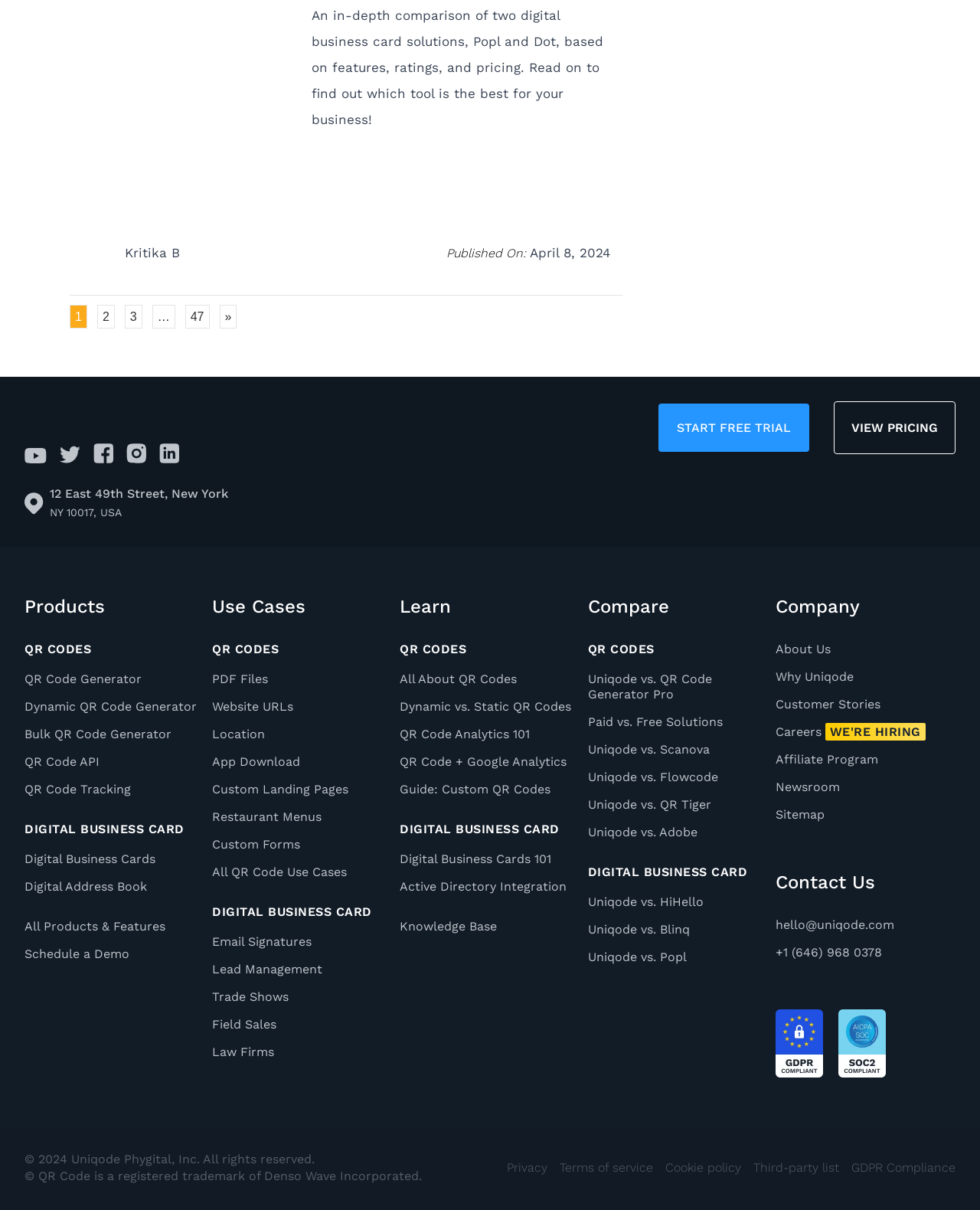Pinpoint the bounding box coordinates of the area that should be clicked to complete the following instruction: "Read the article about Popl vs. Dot digital business cards". The coordinates must be given as four float numbers between 0 and 1, i.e., [left, top, right, bottom].

[0.073, 0.084, 0.285, 0.096]